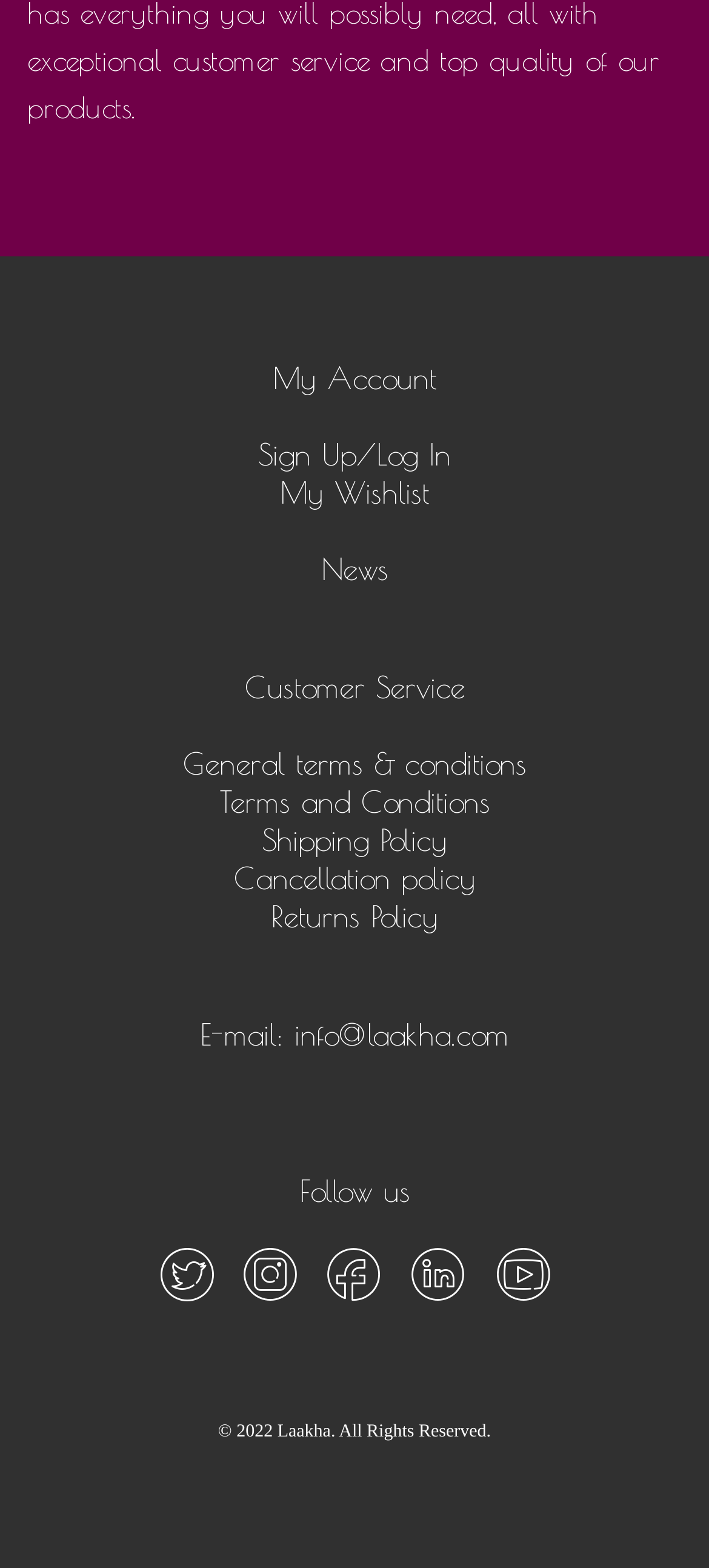Determine the bounding box coordinates for the area that should be clicked to carry out the following instruction: "View my account".

[0.385, 0.229, 0.615, 0.251]